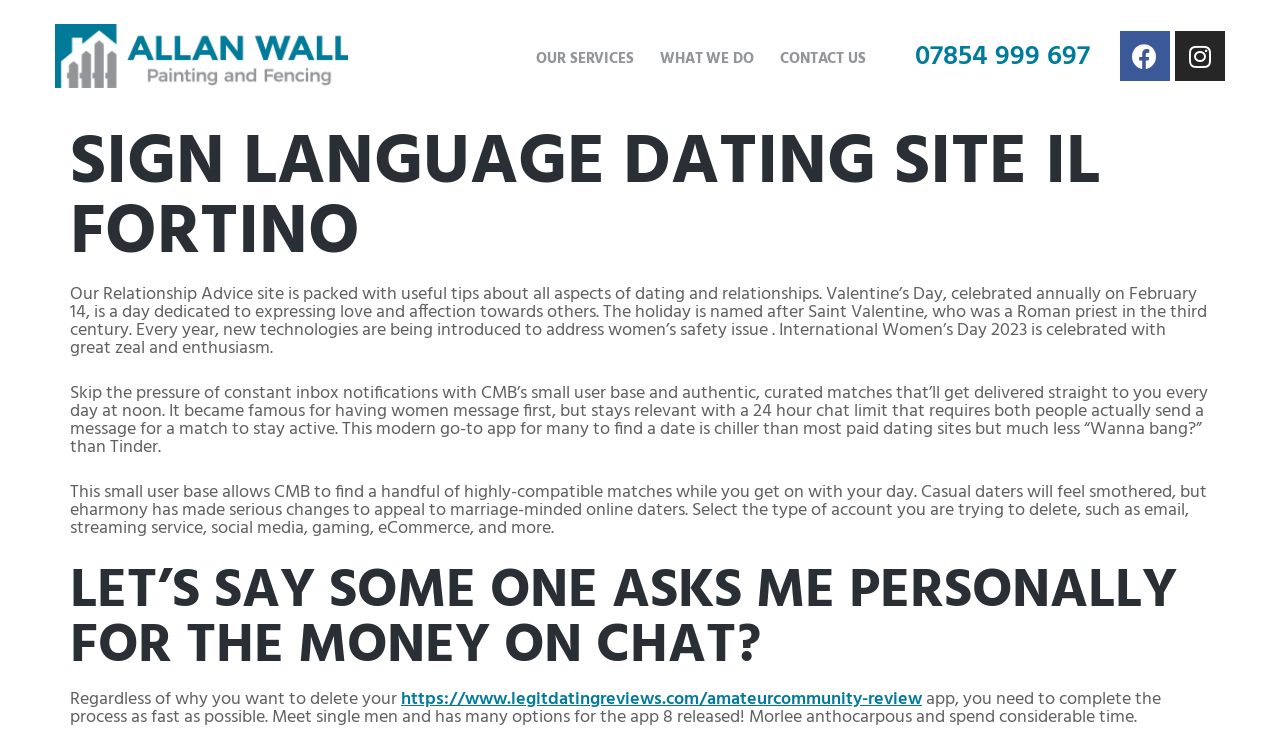Provide a short answer to the following question with just one word or phrase: What is the text on the top-left image?

ALW-logobig00